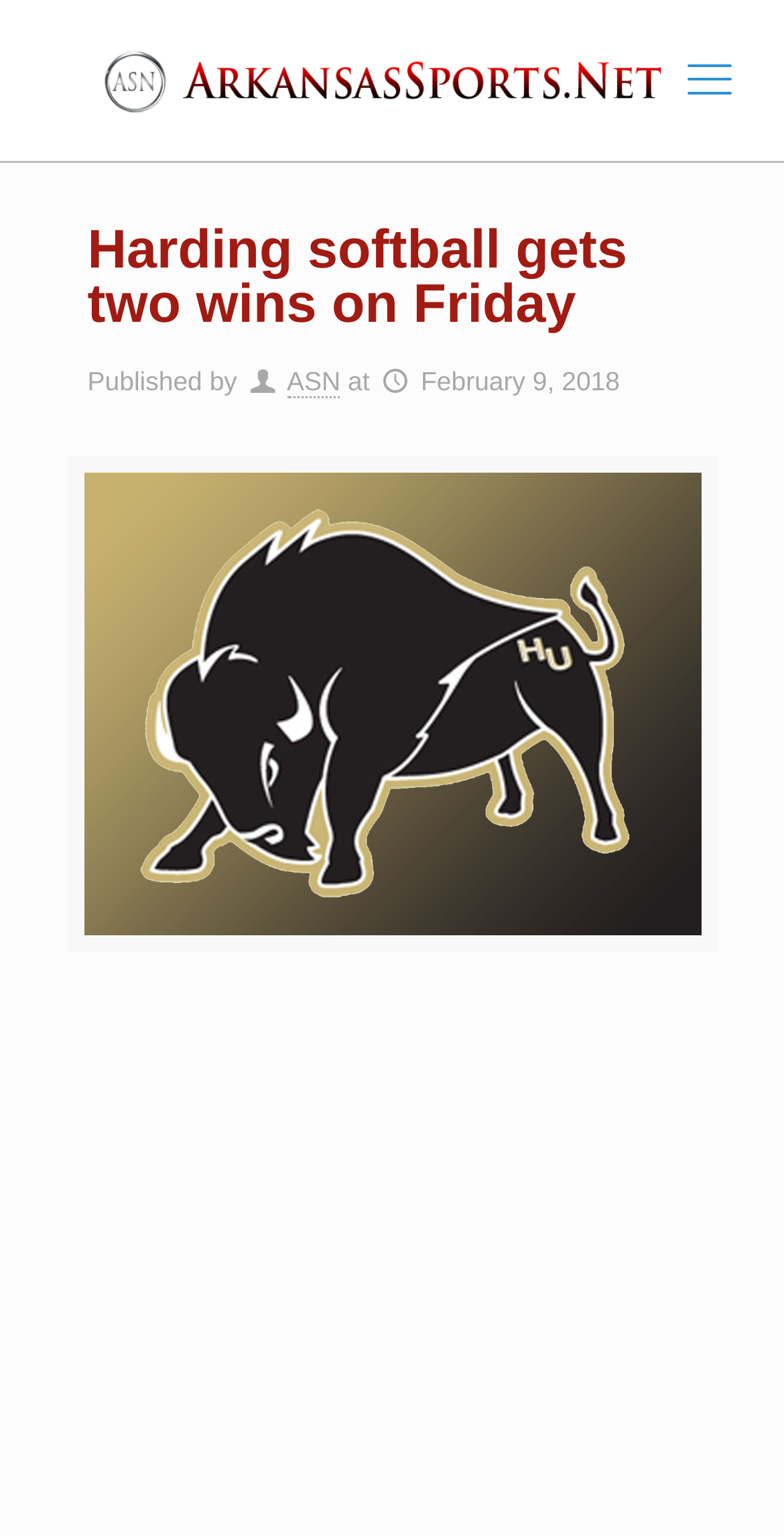Please locate and retrieve the main header text of the webpage.

Harding softball gets two wins on Friday